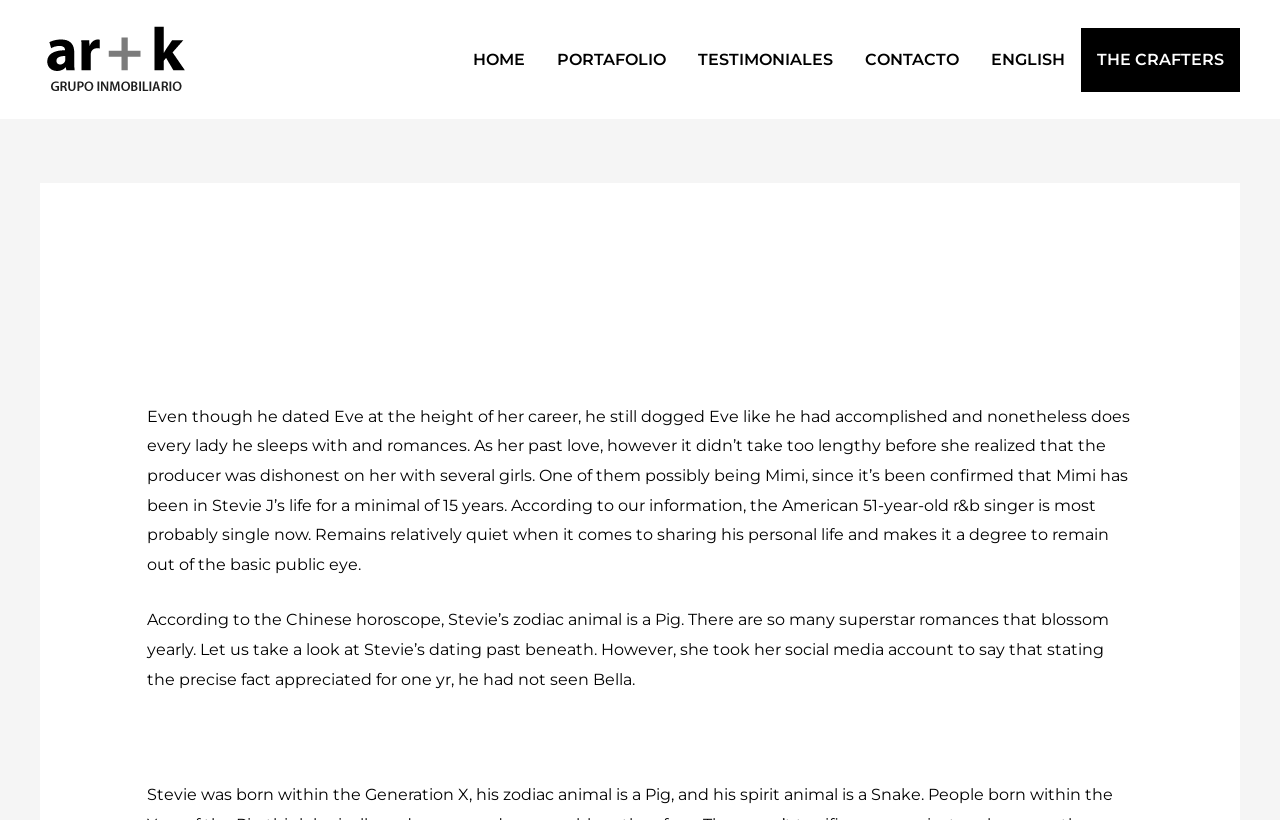Please provide the bounding box coordinates for the element that needs to be clicked to perform the following instruction: "Click on the 'CONTACTO' link". The coordinates should be given as four float numbers between 0 and 1, i.e., [left, top, right, bottom].

[0.663, 0.034, 0.762, 0.112]